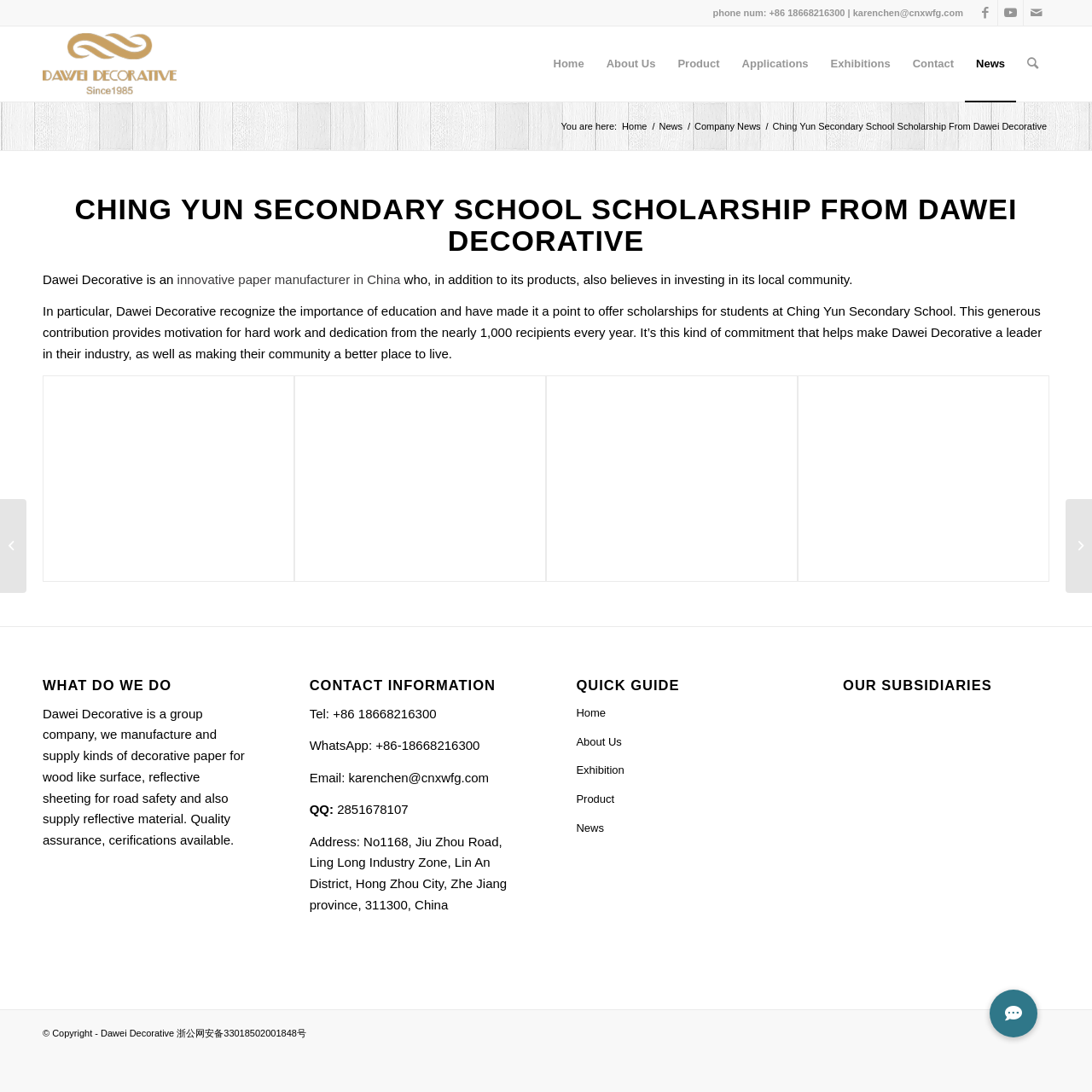Calculate the bounding box coordinates for the UI element based on the following description: "innovative paper manufacturer in China". Ensure the coordinates are four float numbers between 0 and 1, i.e., [left, top, right, bottom].

[0.162, 0.249, 0.367, 0.262]